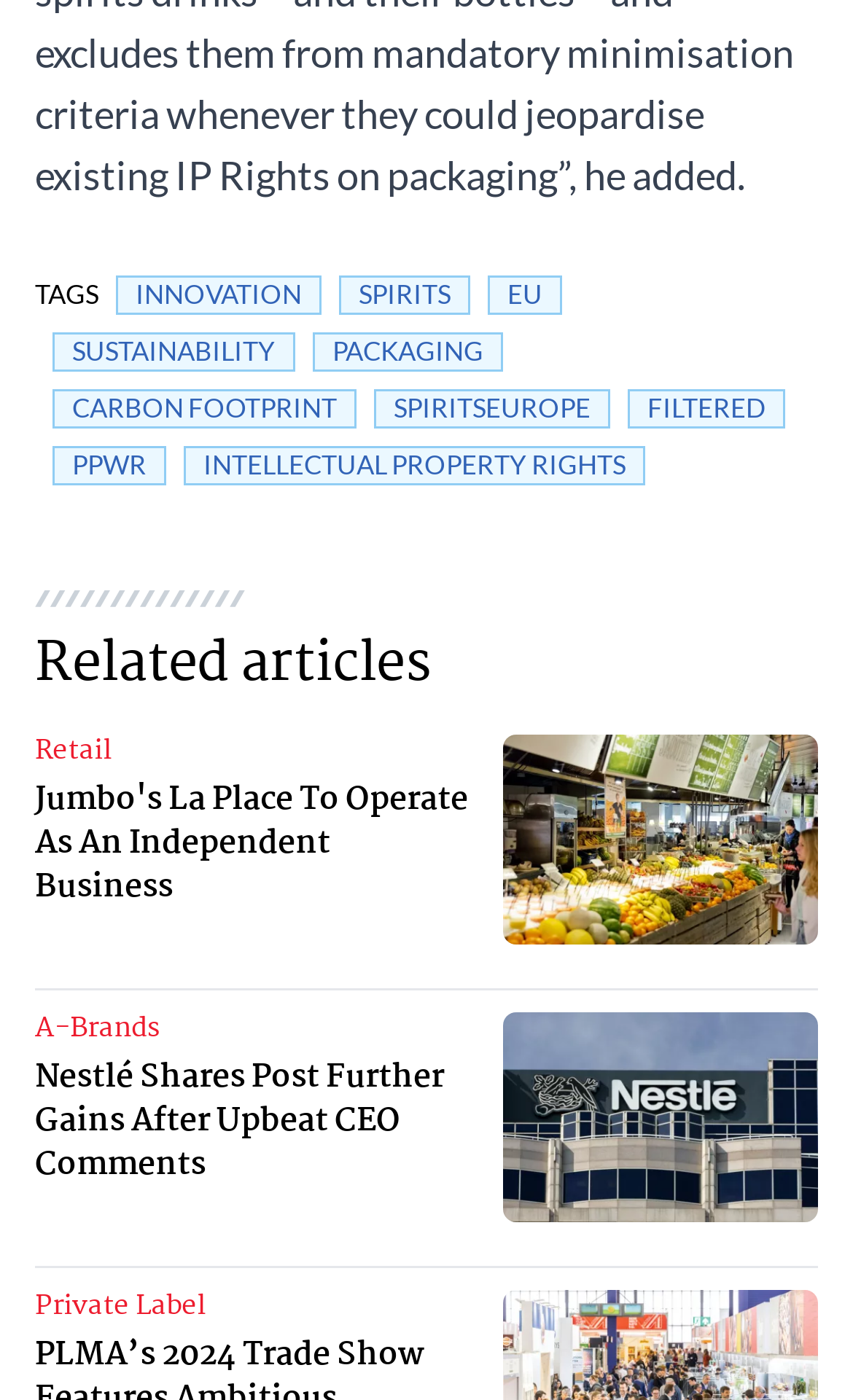Give a one-word or short phrase answer to this question: 
How many links are there under the 'TAGS' section?

9